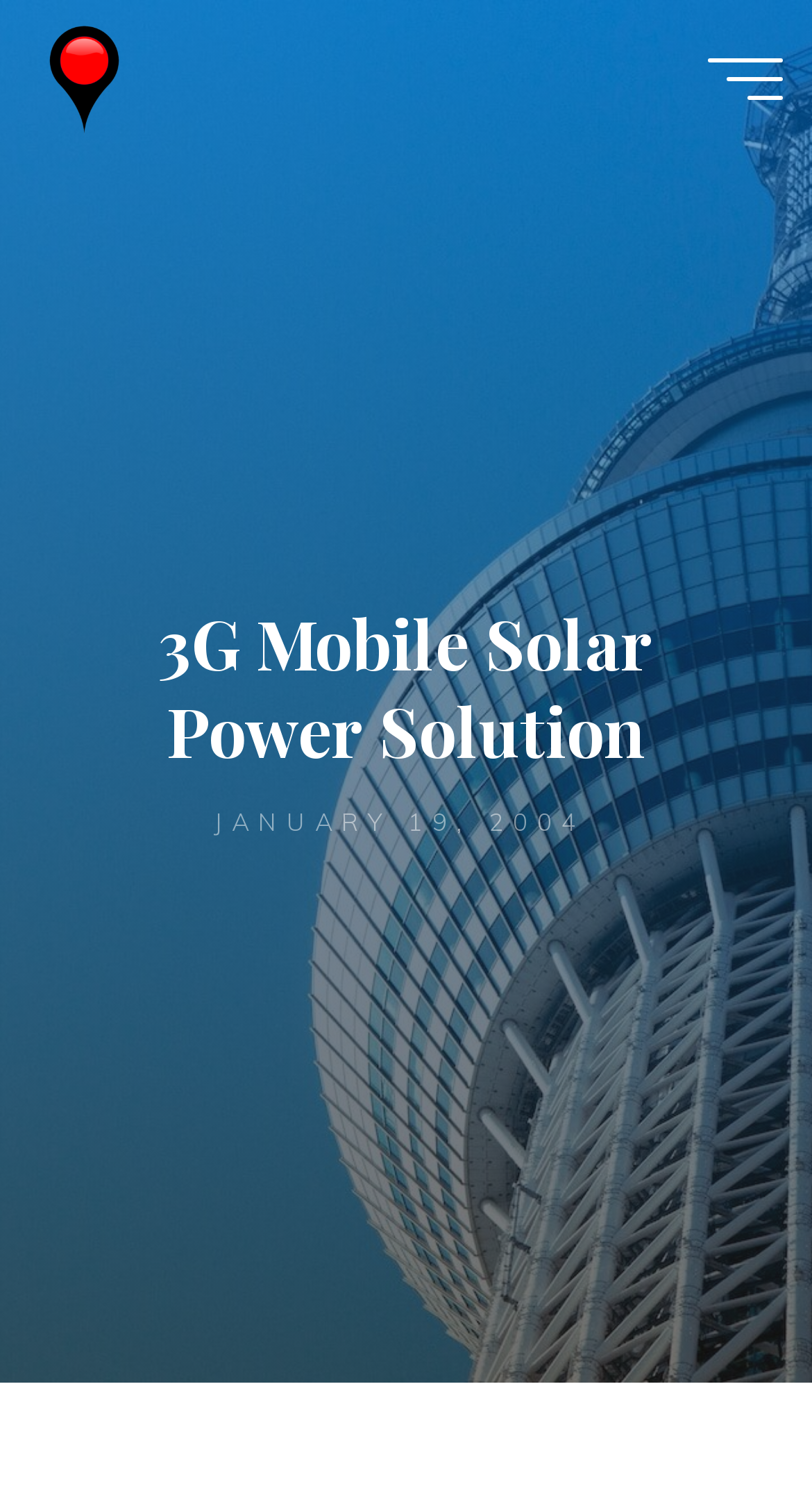What is the type of the top-left element?
Please answer the question with a single word or phrase, referencing the image.

Image